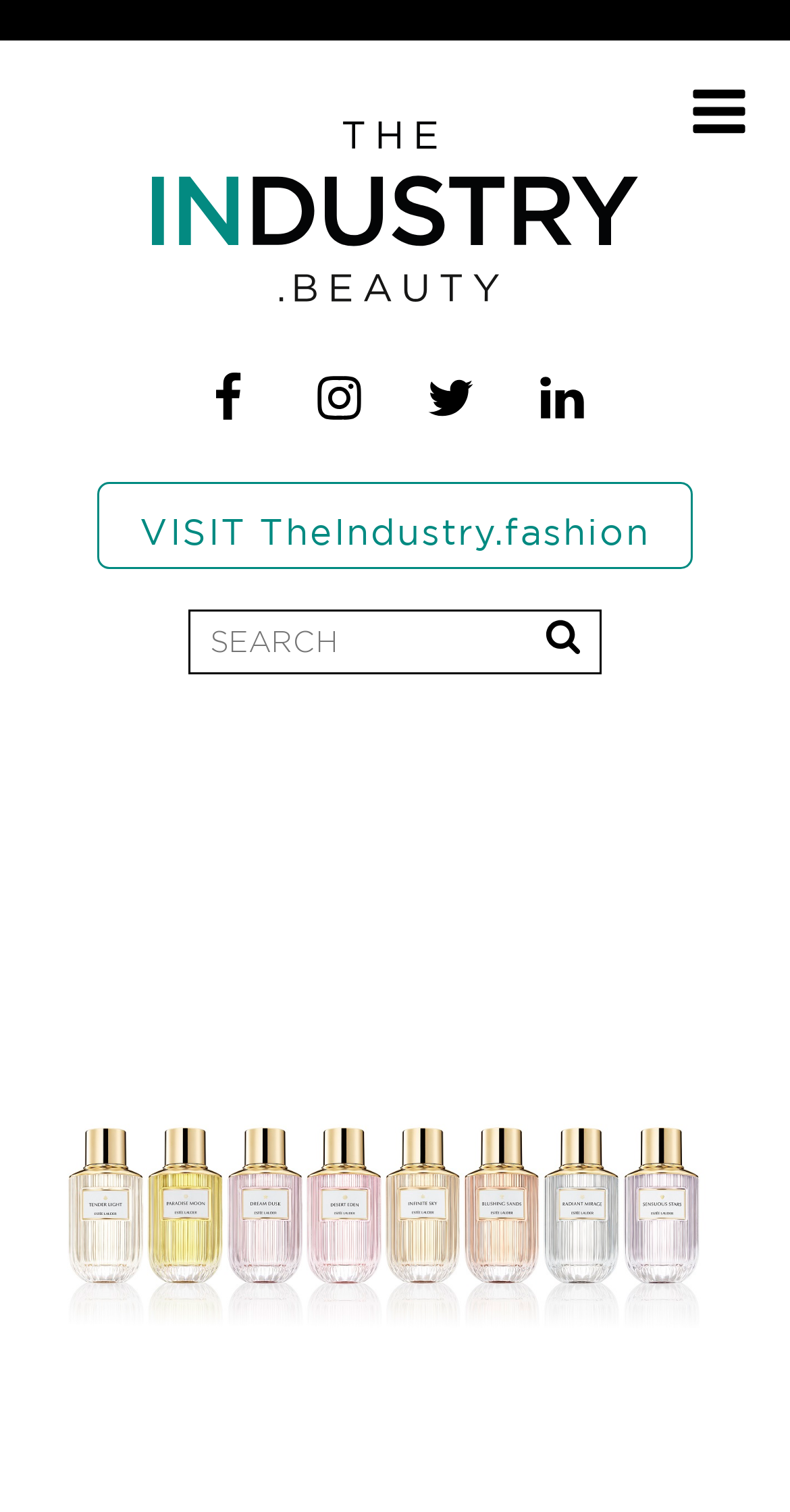How many links are there in the top section?
Please respond to the question thoroughly and include all relevant details.

I looked at the top section of the webpage and found 5 link elements, including the social media links and the 'VISIT TheIndustry.fashion' link. These links are all located near the top of the webpage.